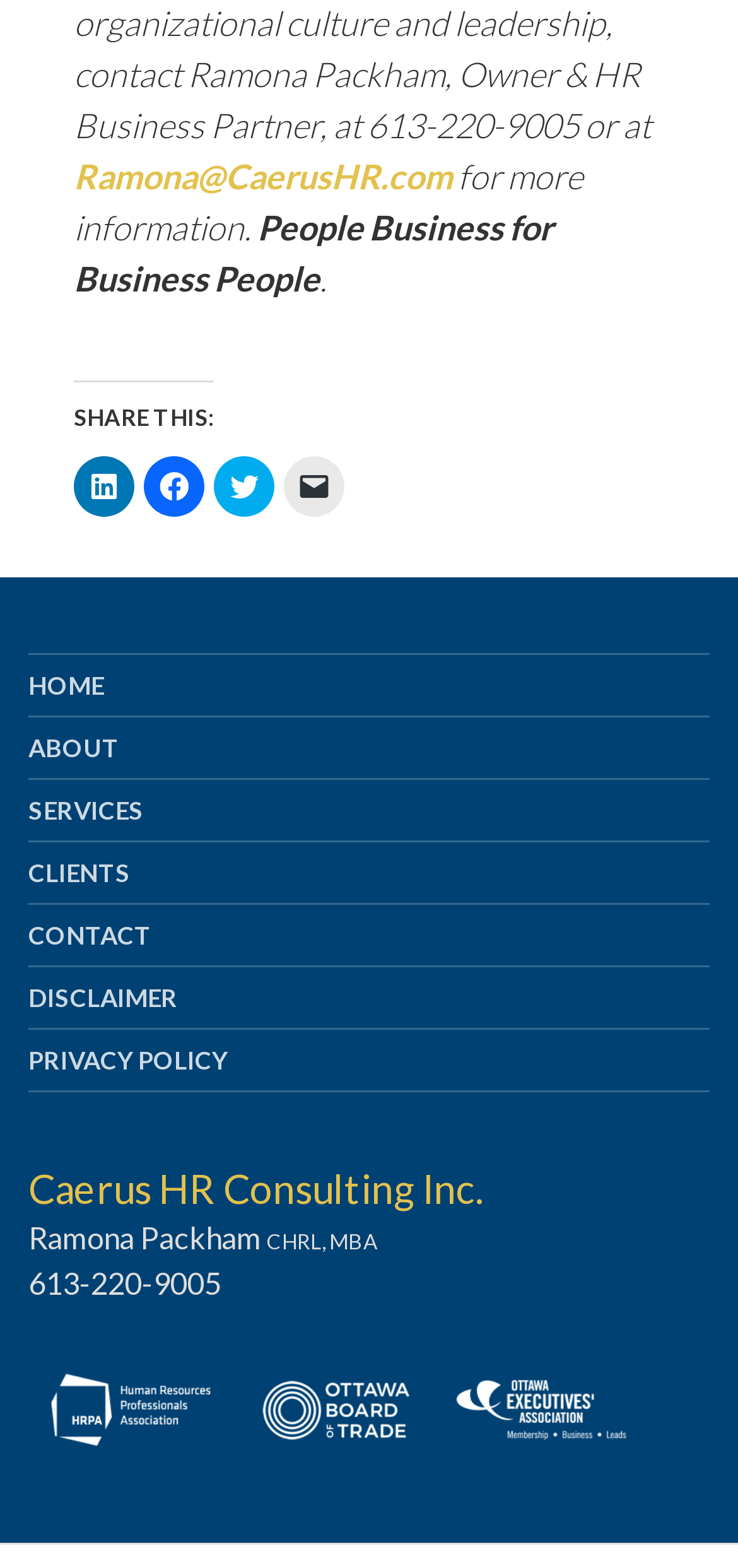How many social media links are there?
Please provide a comprehensive and detailed answer to the question.

There are four social media links located under the 'SHARE THIS:' heading, which are LinkedIn, Facebook, Twitter, and email a link to a friend.